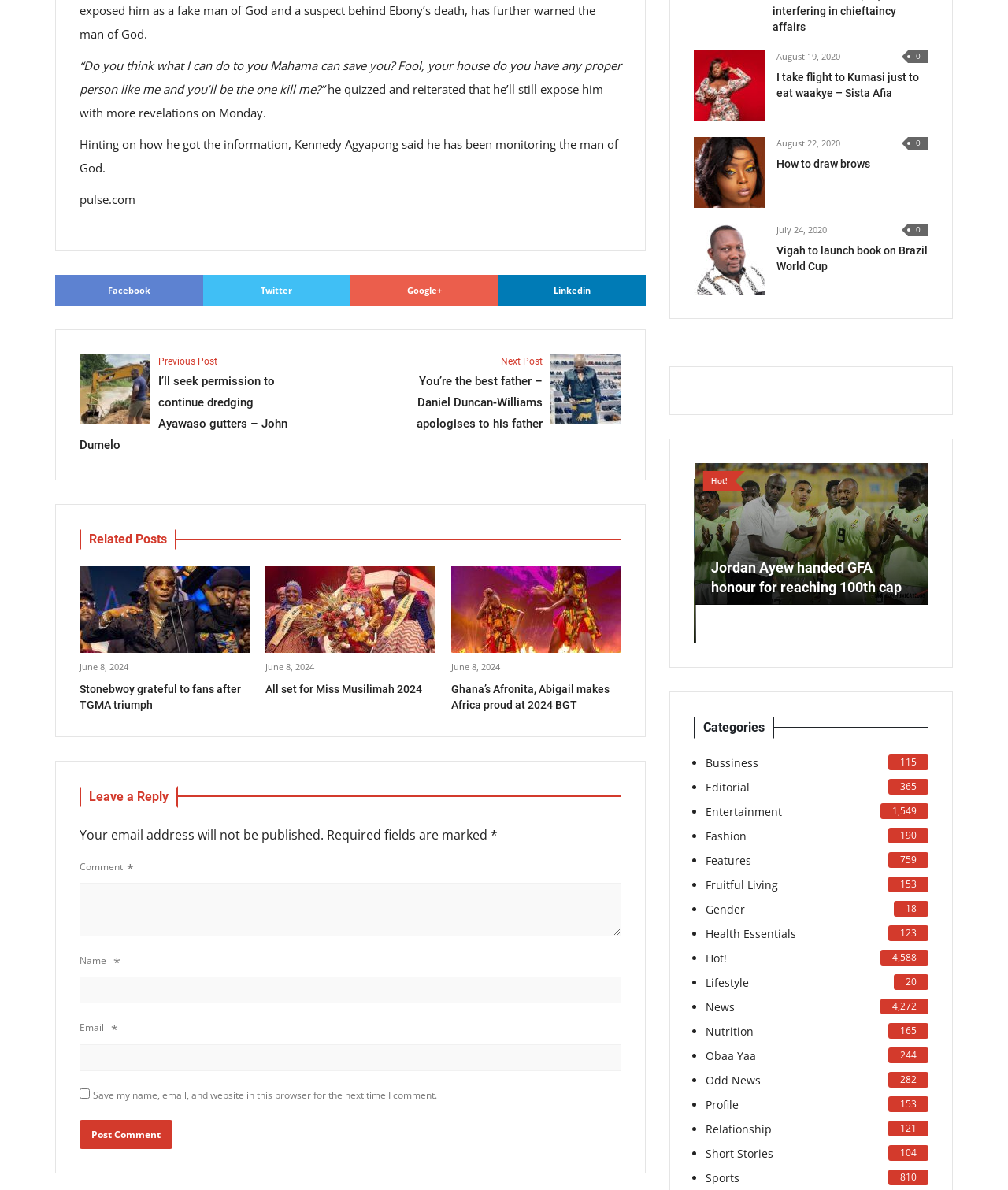Locate the bounding box coordinates of the element you need to click to accomplish the task described by this instruction: "Read the article 'I take flight to Kumasi just to eat waakye – Sista Afia'".

[0.688, 0.042, 0.759, 0.102]